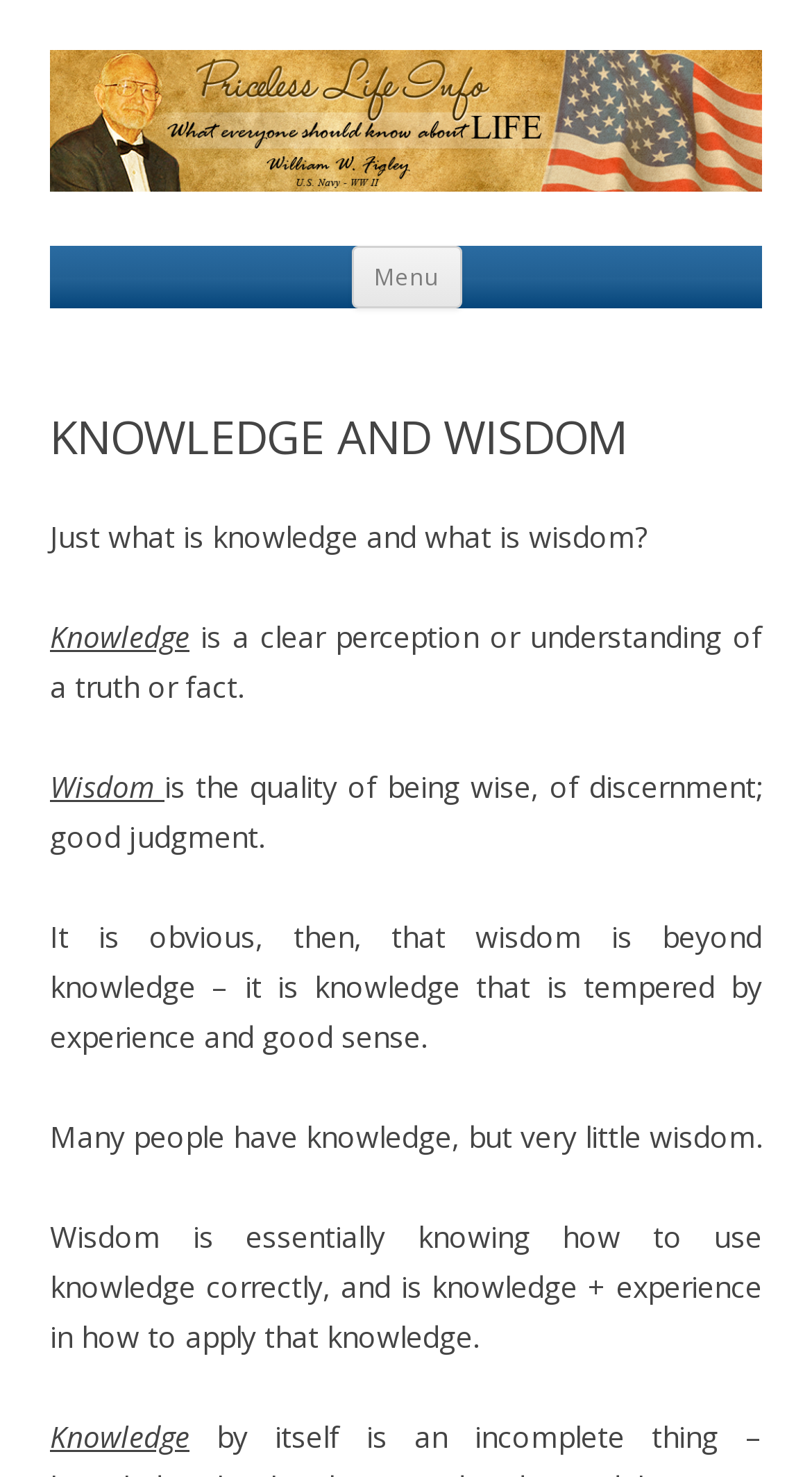Generate a thorough explanation of the webpage's elements.

The webpage is about the distinction between knowledge and wisdom. At the top, there is a group element that spans almost the entire width of the page, containing an image. Below the image, there is a heading that reads "Menu" and a link that says "Skip to content". 

The main content of the page is divided into several sections. The first section has a heading that reads "KNOWLEDGE AND WISDOM" and is followed by a series of paragraphs that discuss the definitions of knowledge and wisdom. The text explains that knowledge is a clear perception or understanding of a truth or fact, while wisdom is the quality of being wise, of discernment, and good judgment. 

The paragraphs are arranged vertically, with each subsequent paragraph appearing below the previous one. The text is organized in a clear and concise manner, making it easy to follow. There are a total of six paragraphs, each discussing a different aspect of knowledge and wisdom. 

Throughout the page, there are seven instances of static text, which are the individual paragraphs that make up the main content. There are no other UI elements, such as buttons or forms, on the page. The overall layout is simple and easy to navigate, with a clear focus on the text content.